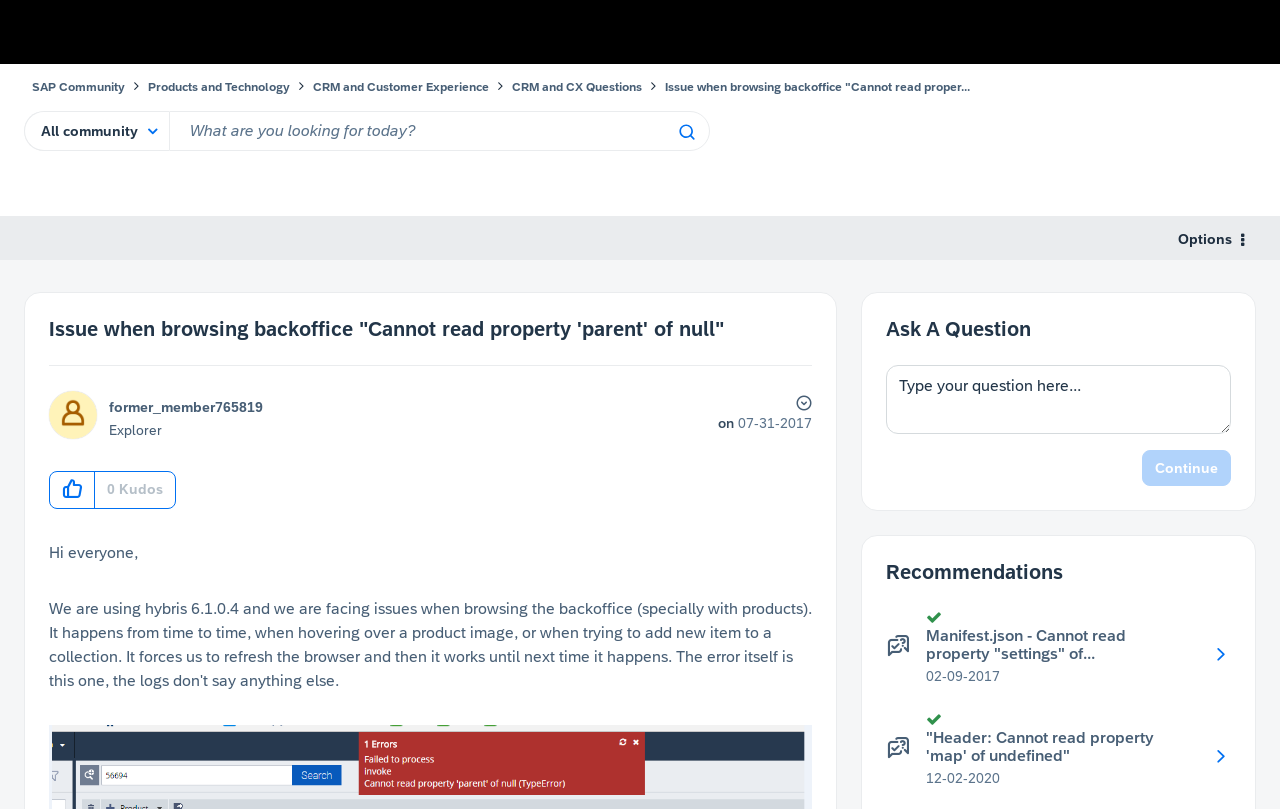Provide an in-depth caption for the contents of the webpage.

This webpage appears to be a forum or community discussion page, specifically focused on a topic related to SAP and hybris. At the top of the page, there is a navigation bar with breadcrumbs, featuring links to "SAP Community", "Products and Technology", "CRM and Customer Experience", and "CRM and CX Questions". 

Below the navigation bar, there is a search bar with a combobox for selecting search granularity, a search button, and a text input field. To the right of the search bar, there is a button labeled "Options".

The main content of the page is divided into two sections. On the left side, there is a discussion thread with a heading that reads "Issue when browsing backoffice 'Cannot read property 'parent' of null'". Below the heading, there is an image of a user, followed by a link to view their profile, and a static text element displaying the user's role as "Explorer". There is also a button to show post options and a timestamp indicating when the post was made.

On the right side of the page, there is a section with a heading that reads "Ask A Question", featuring a text input field where users can type their question. Below this section, there is a heading that reads "Recommendations", which appears to be a list of related discussion threads. Each thread is represented by a heading, a link, and an image indicating whether the thread has been solved or not. The threads are listed in a vertical column, with the most recent threads at the top.

Throughout the page, there are various alerts and notifications, but their content is not specified.